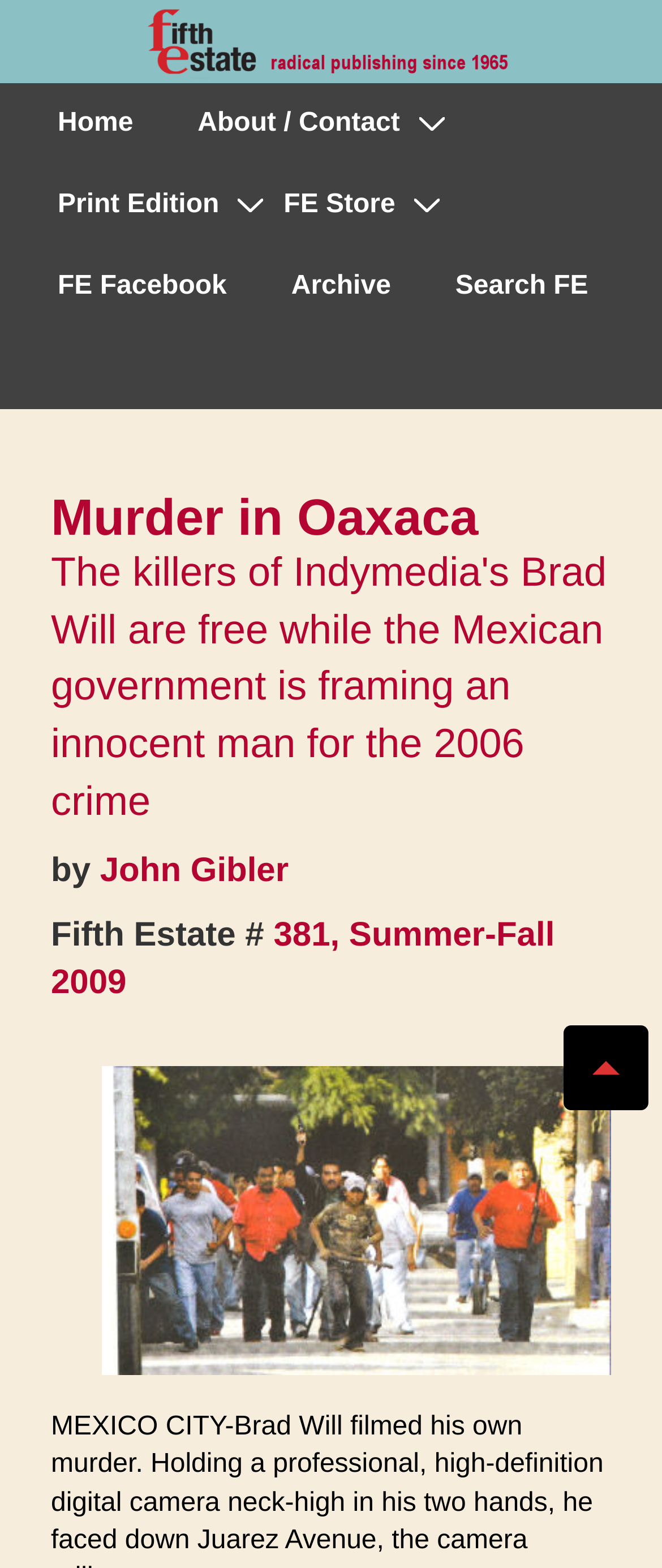What is the issue number of the magazine? Analyze the screenshot and reply with just one word or a short phrase.

381